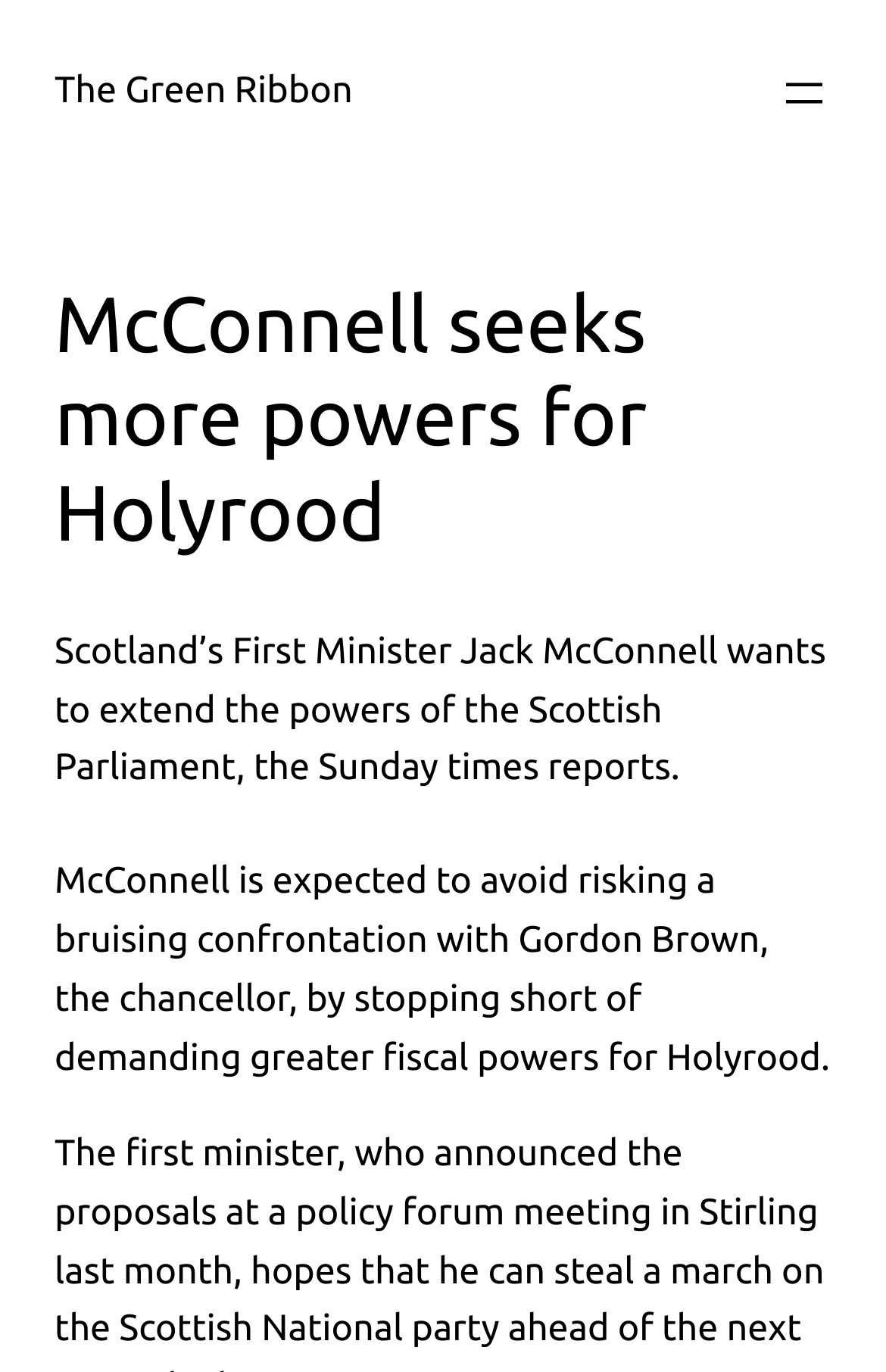Please determine the primary heading and provide its text.

McConnell seeks more powers for Holyrood